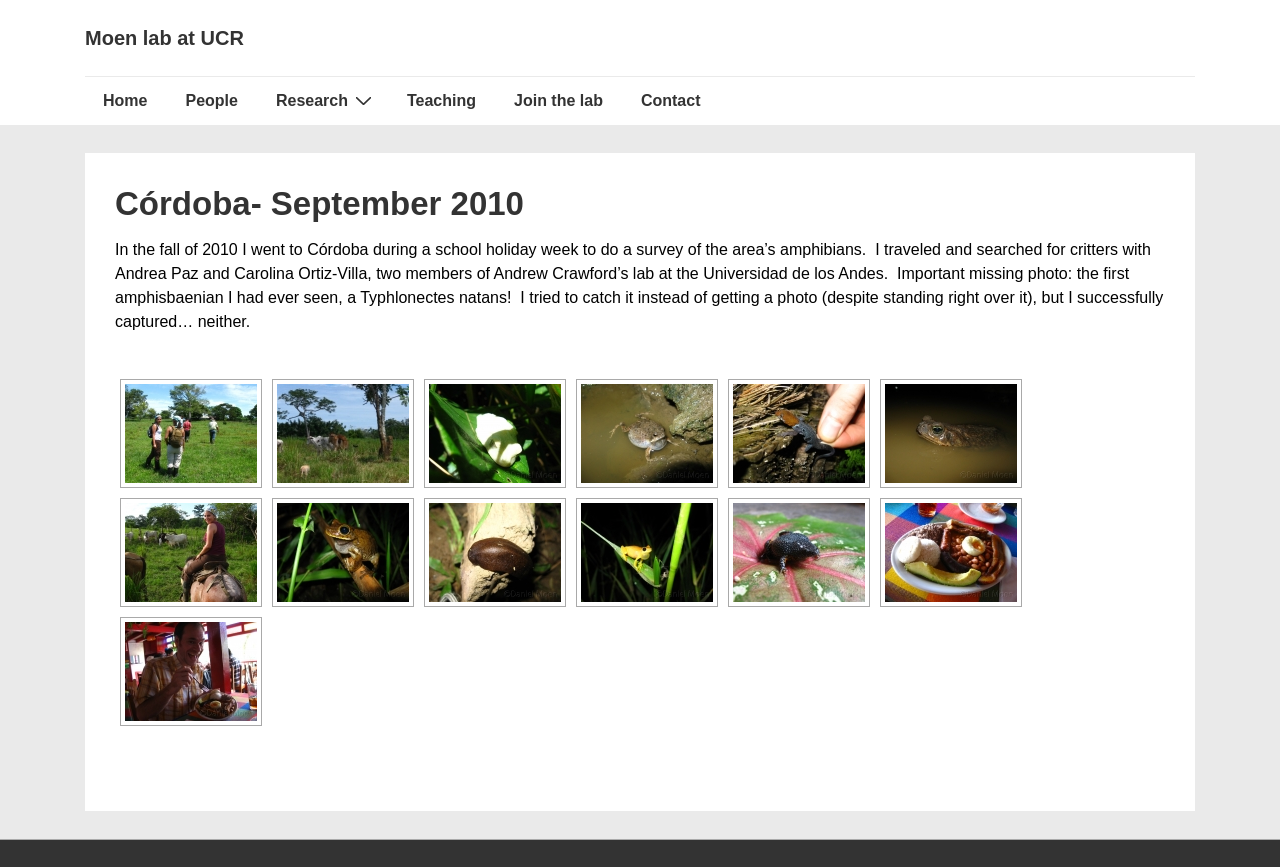Please identify the bounding box coordinates of the element on the webpage that should be clicked to follow this instruction: "Go to the 'Research' page". The bounding box coordinates should be given as four float numbers between 0 and 1, formatted as [left, top, right, bottom].

[0.202, 0.089, 0.302, 0.144]